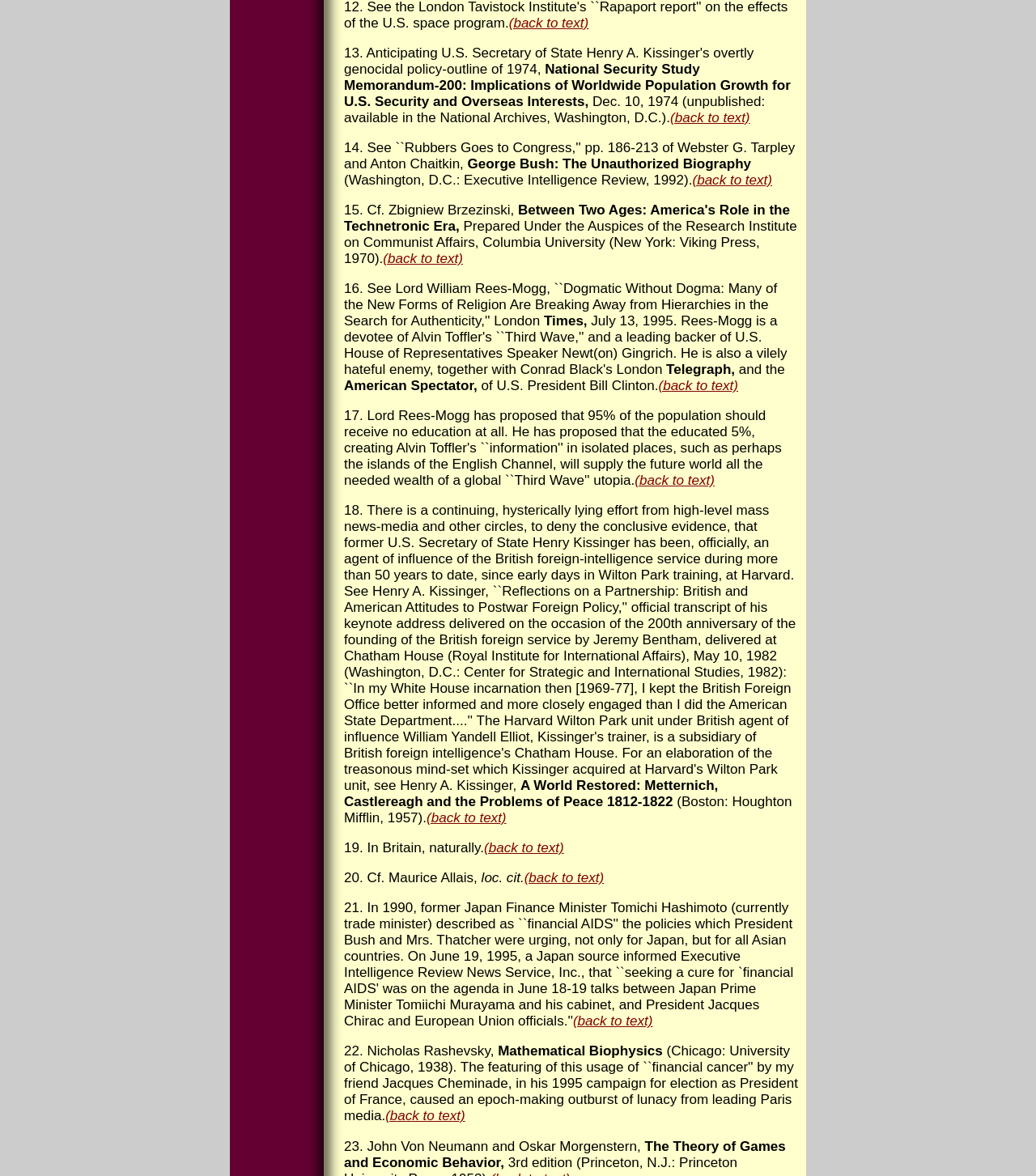Find and indicate the bounding box coordinates of the region you should select to follow the given instruction: "Read more about How to Get Started on Your Crypto Journey With Earnity".

None